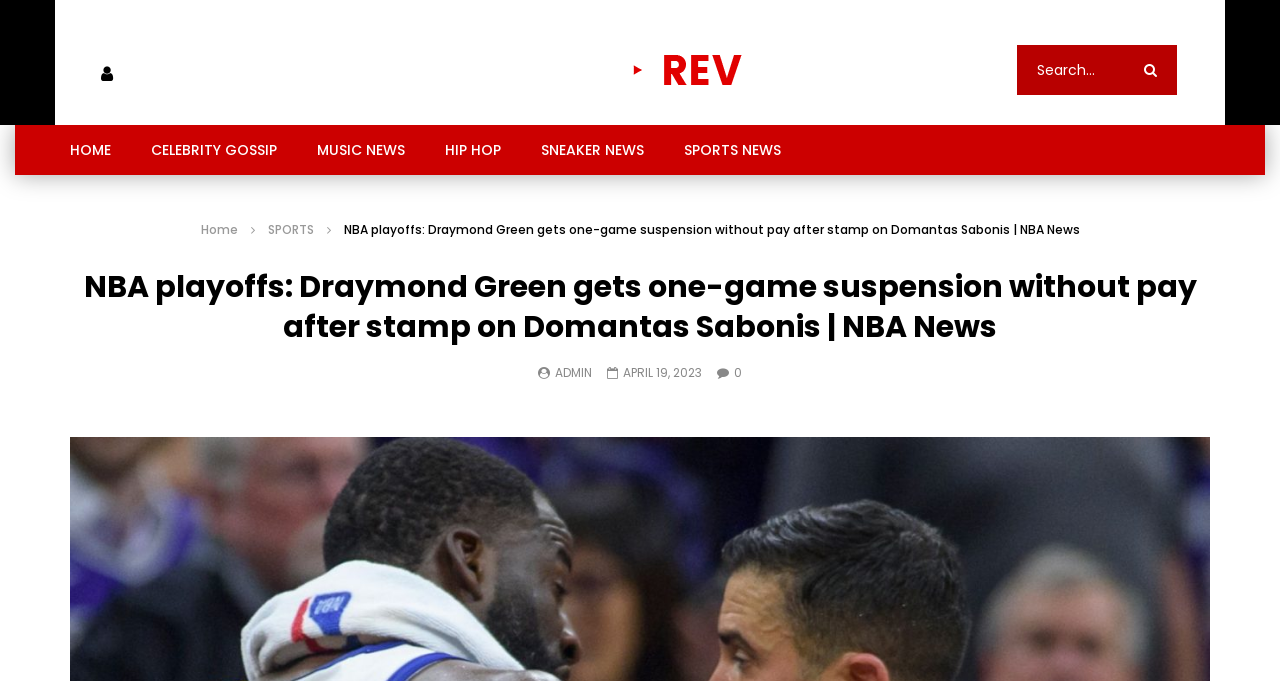Utilize the details in the image to thoroughly answer the following question: What is the name of the website?

I determined the name of the website by looking at the link element with the text 'HipHopMeasure' and an image with the same name, which suggests that it is the logo of the website.